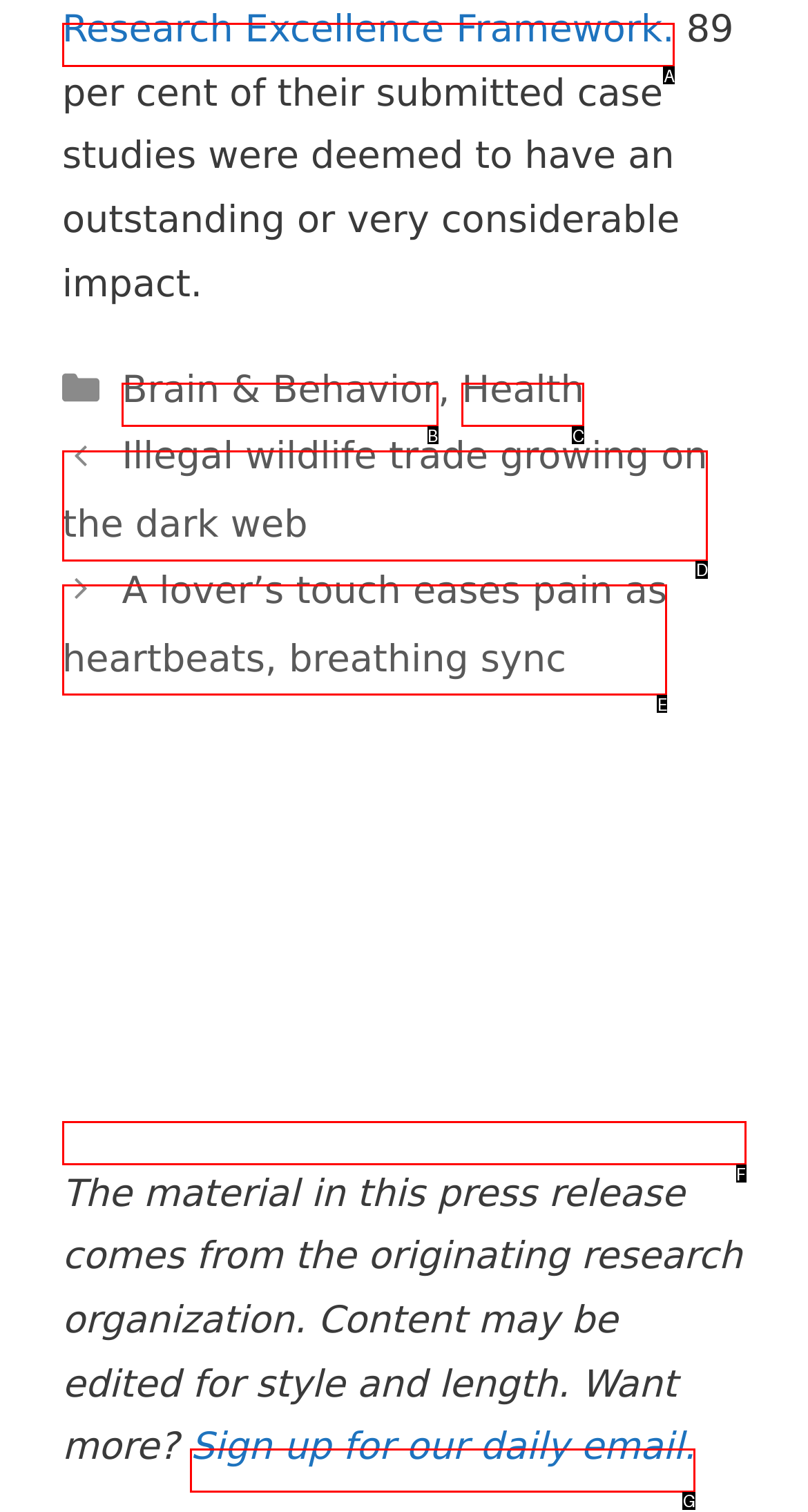Select the appropriate option that fits: Research Excellence Framework.
Reply with the letter of the correct choice.

A